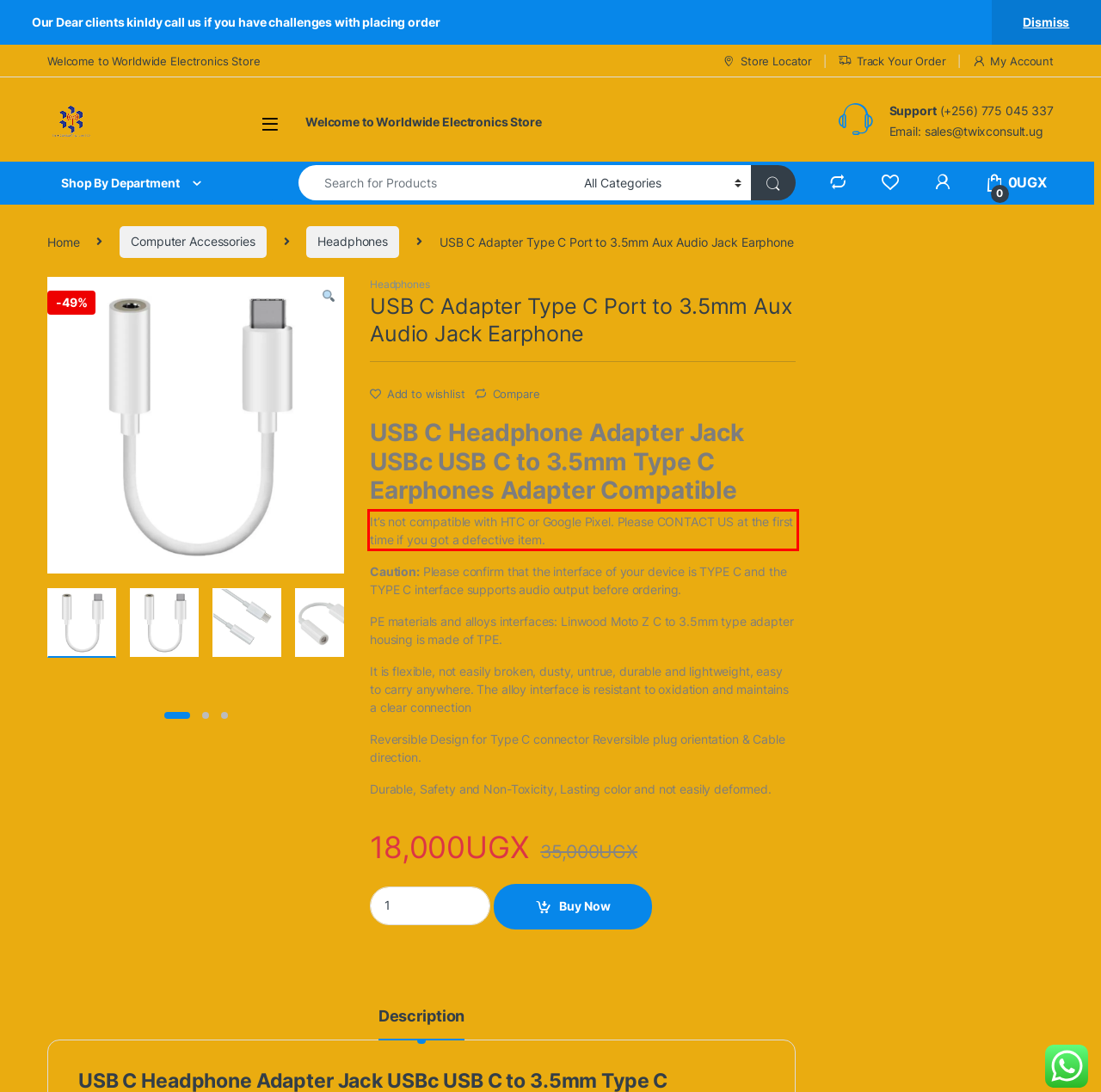Given a screenshot of a webpage containing a red rectangle bounding box, extract and provide the text content found within the red bounding box.

It’s not compatible with HTC or Google Pixel. Please CONTACT US at the first time if you got a defective item.